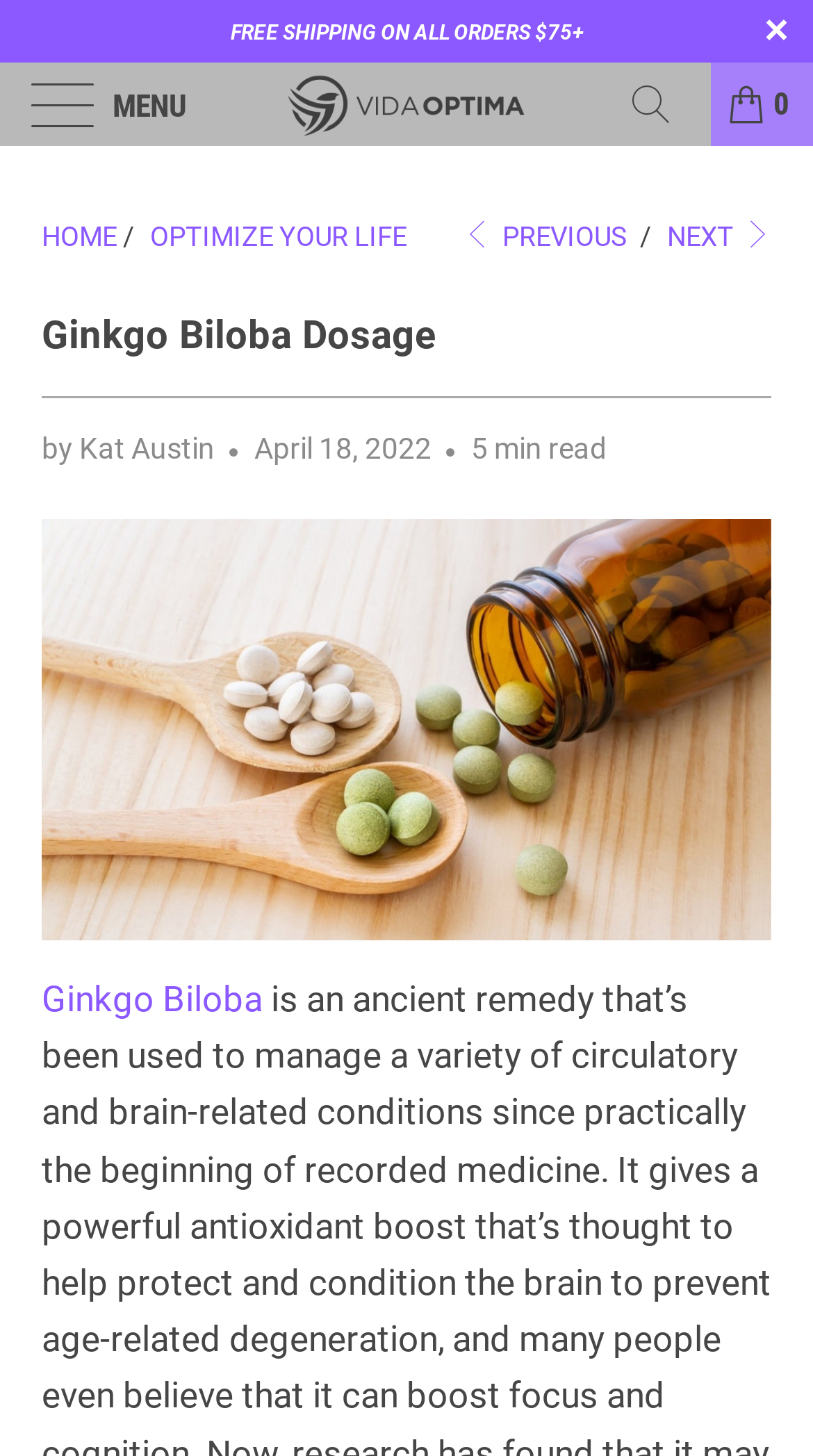What is the date of the article?
Refer to the image and give a detailed answer to the question.

I found the date of the article by examining the static text element with the text 'April 18, 2022', which is likely the publication date of the article.